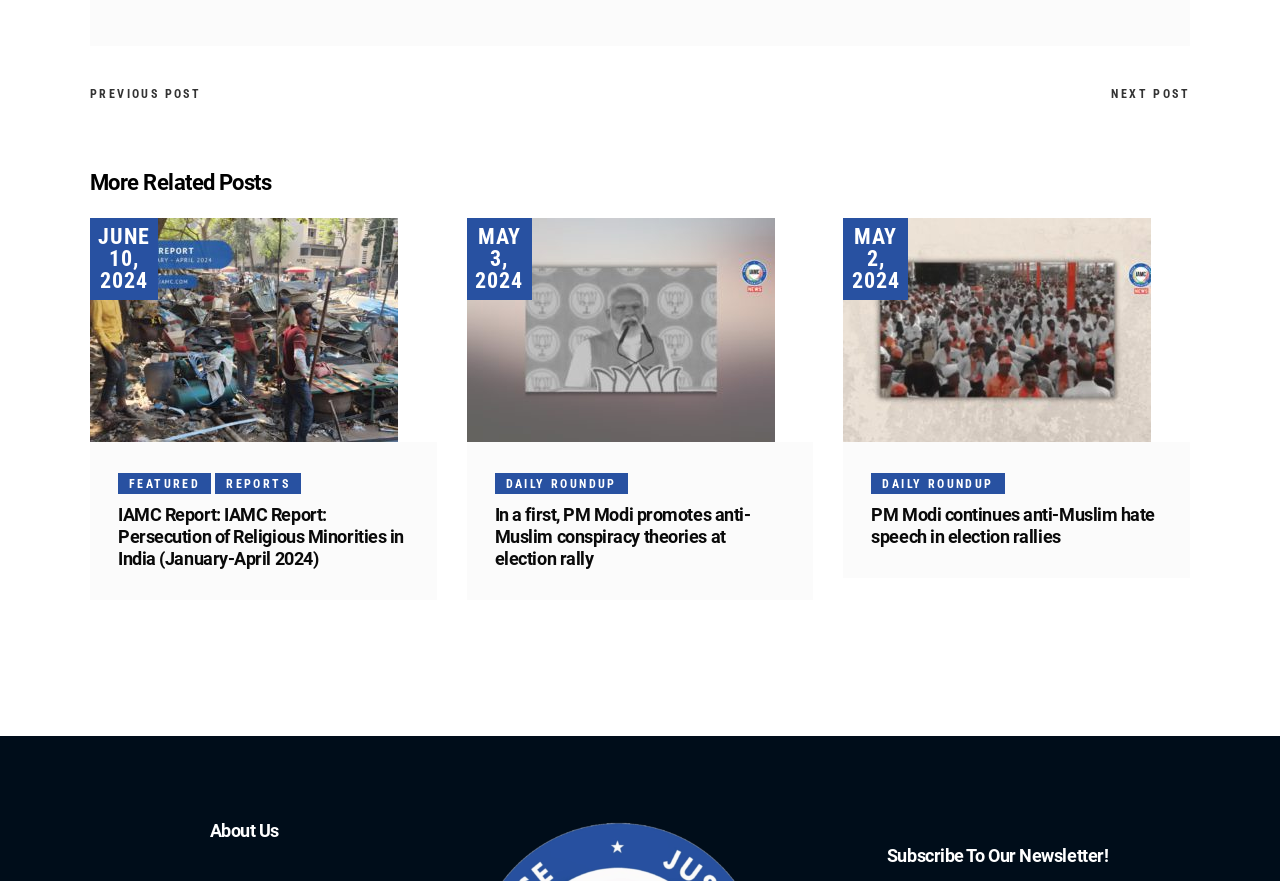Use a single word or phrase to answer the question:
What is the title of the first post?

IAMC Report: Persecution of Religious Minorities in India